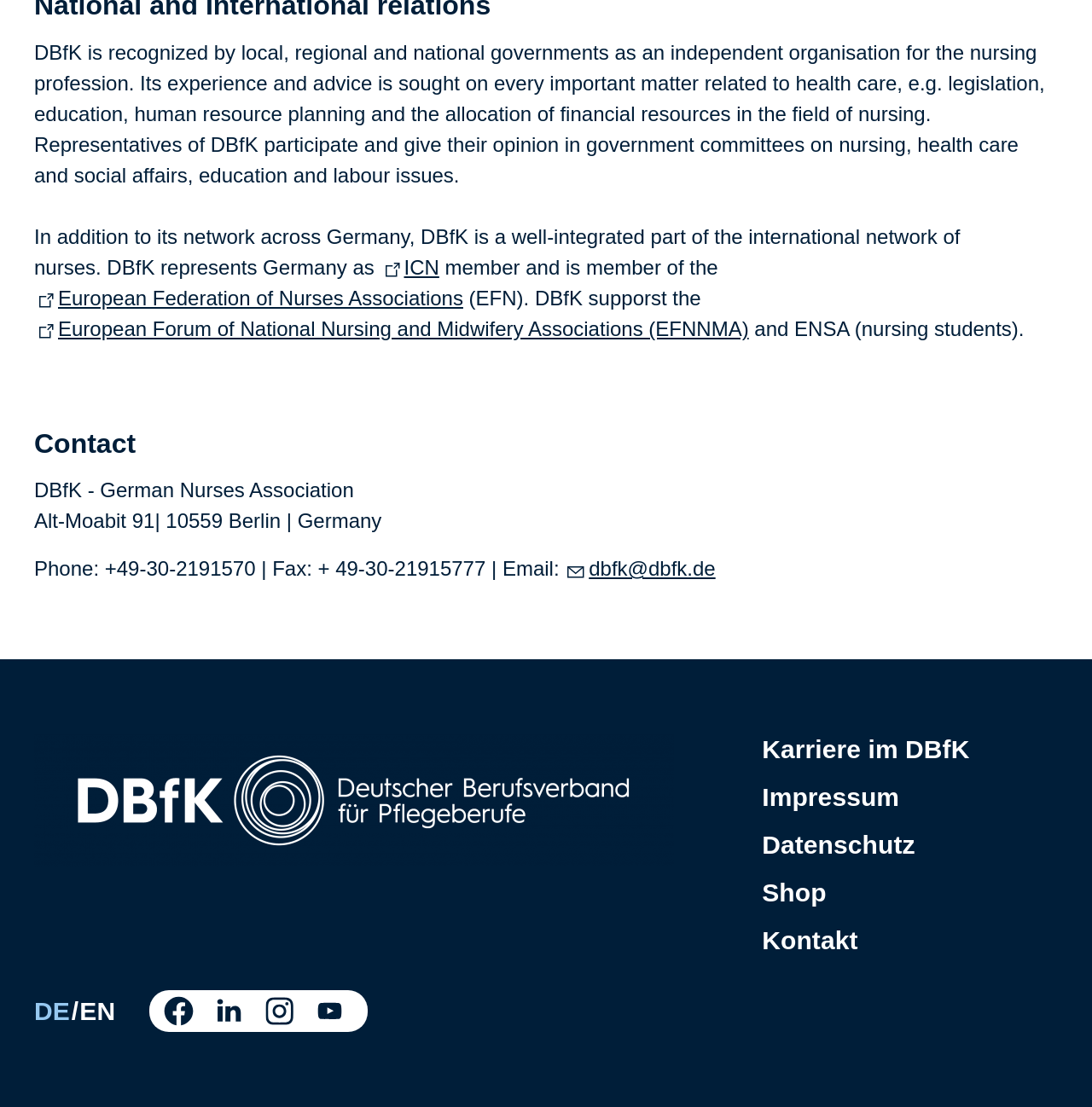Point out the bounding box coordinates of the section to click in order to follow this instruction: "Click the ICN link".

[0.348, 0.228, 0.402, 0.256]